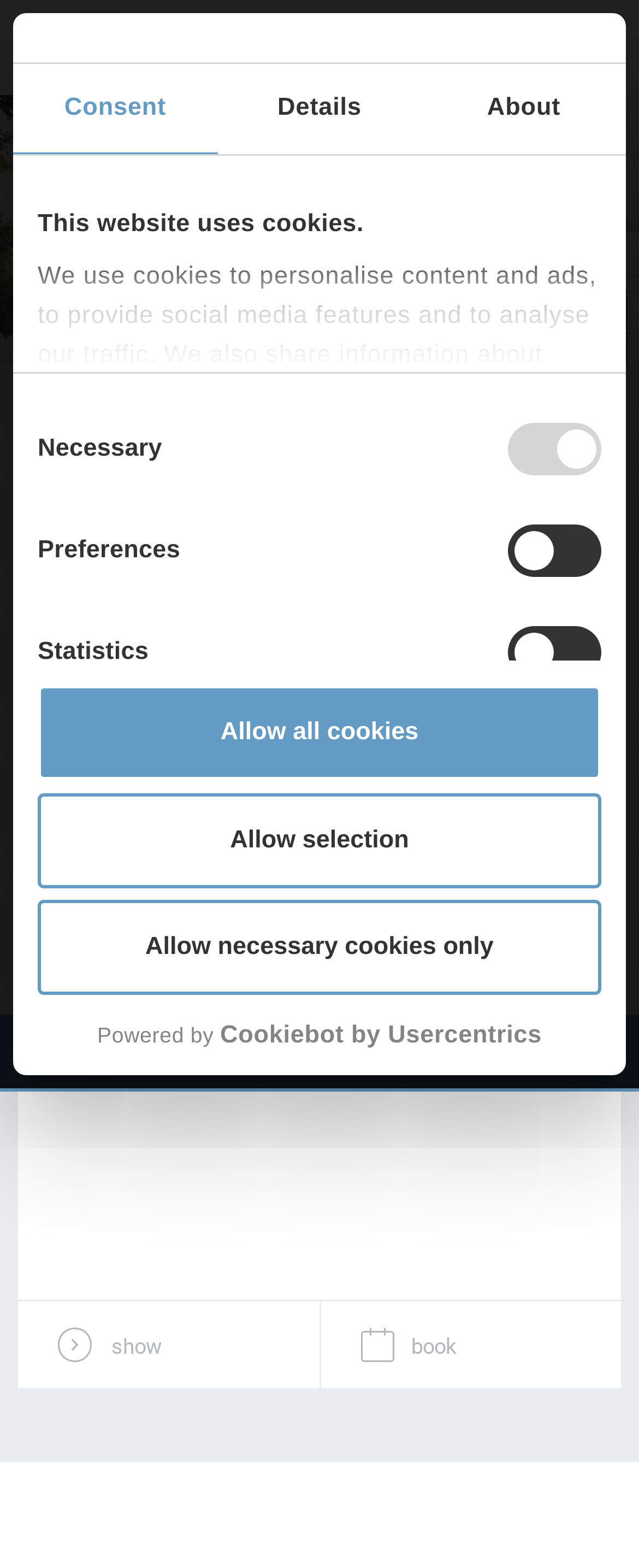Construct a thorough caption encompassing all aspects of the webpage.

This webpage is about a hotel room, specifically the Atlantic Hotel in Frankfurt. At the top, there is a modal dialog box informing users that the website uses cookies, with a tab list containing three tabs: "Consent", "Details", and "About". The "Consent" tab is selected by default, and it contains a description of how the website uses cookies, along with four checkboxes for users to select their consent preferences.

Below the dialog box, there is a logo link in the top-left corner, and a button to expand or collapse a navigation bar on the top-right corner. 

The main content of the webpage is divided into two sections. The first section has a heading "New opening 2025/2026" and describes the construction of a new 4-star superior hotel in Frankfurt. There is also an image above this section.

The second section is about the hotel rooms, with a heading "OUR ROOMS" and a subheading "Overview all rooms and prices". This section contains a list box with various room options, each with a description, price, and links to view or book the room. There is also a heading "SHOWROOM COMFORT ROOMS" with a description of the comfort rooms and their amenities.

Throughout the webpage, there are several buttons and links, including buttons to allow or deny cookies, a link to the logo, and links to view or book hotel rooms.